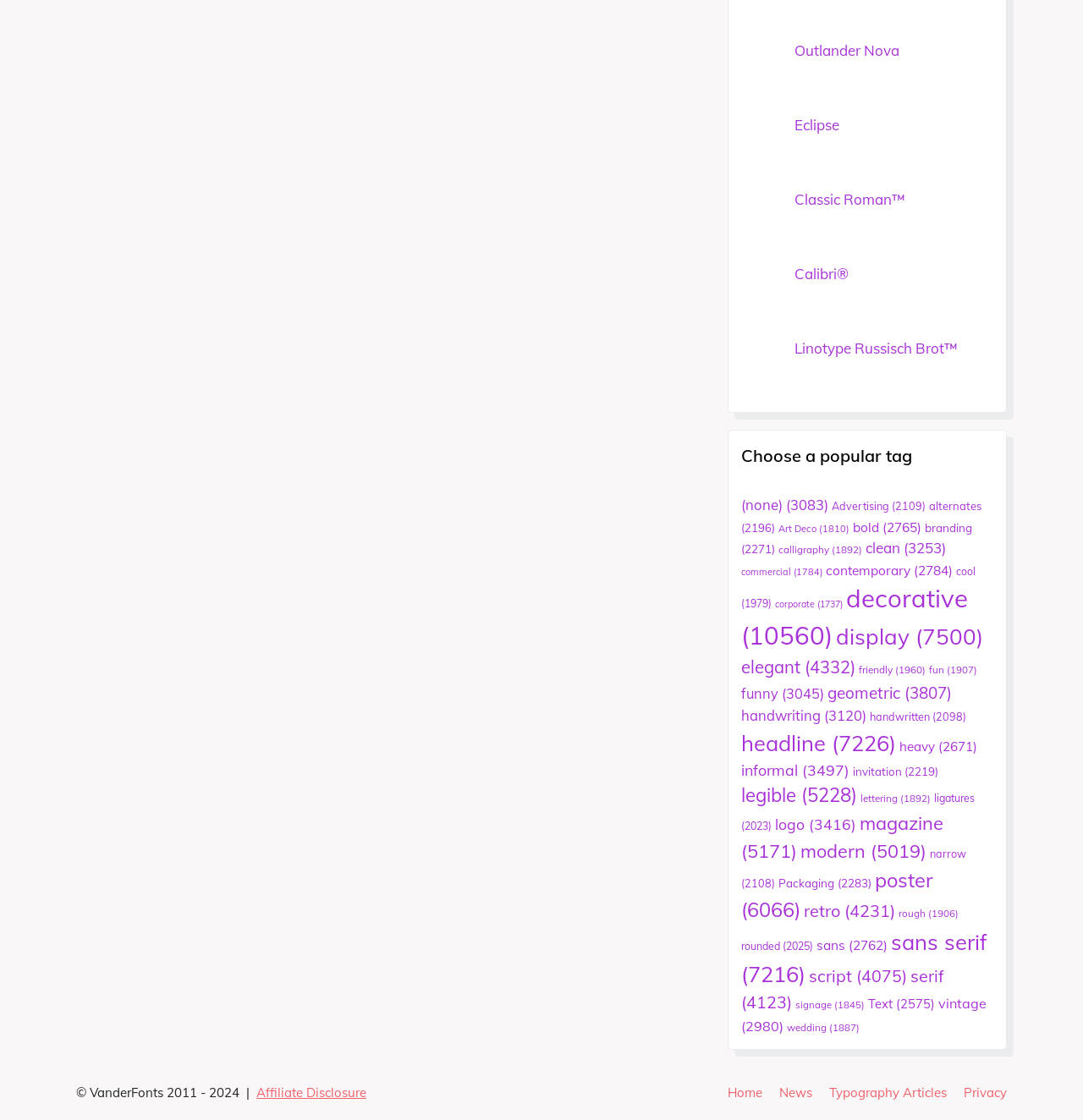Provide a single word or phrase to answer the given question: 
What is the text of the first link?

Outlander Nova